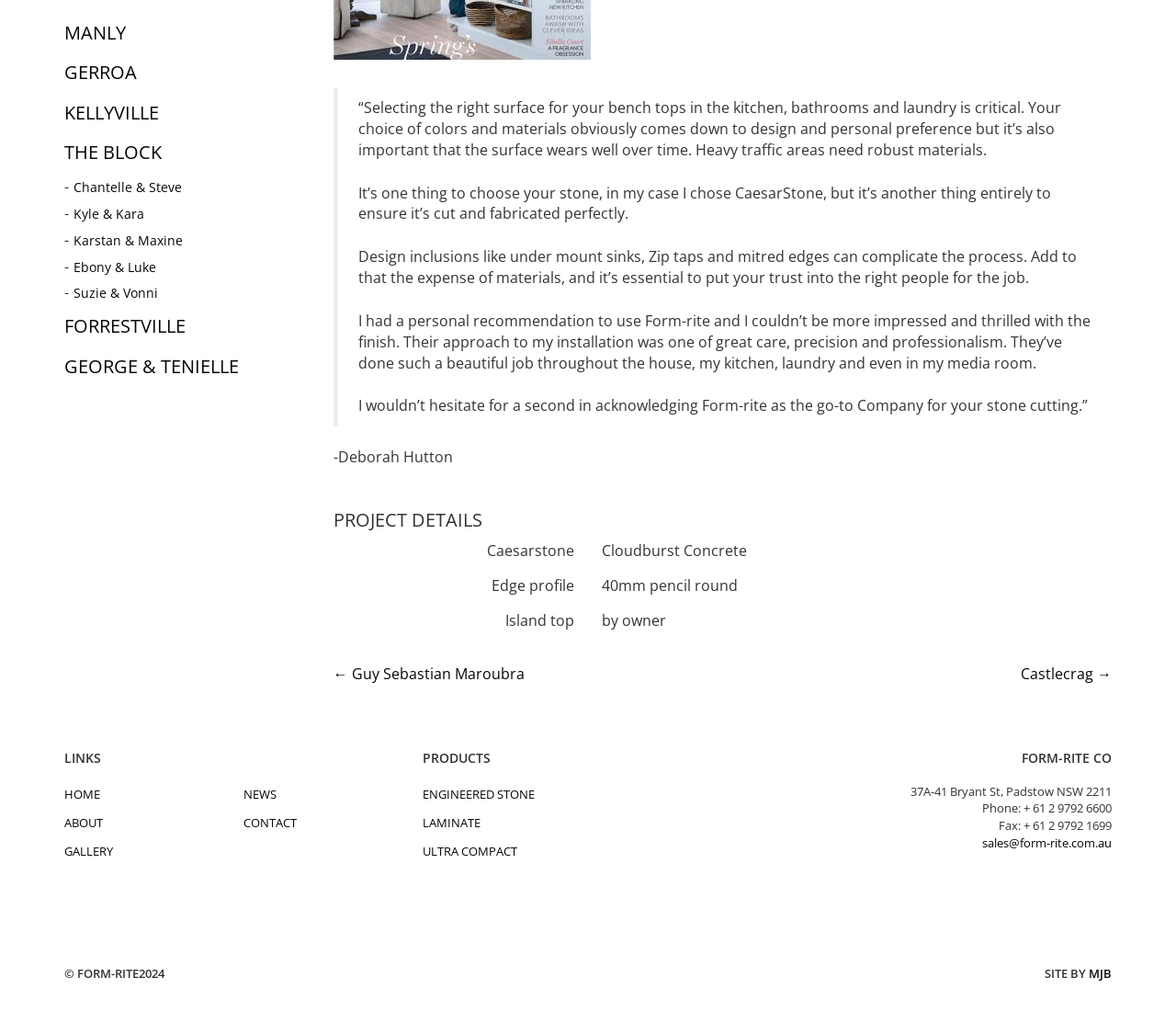Identify the bounding box of the HTML element described here: "mjb". Provide the coordinates as four float numbers between 0 and 1: [left, top, right, bottom].

[0.926, 0.933, 0.945, 0.949]